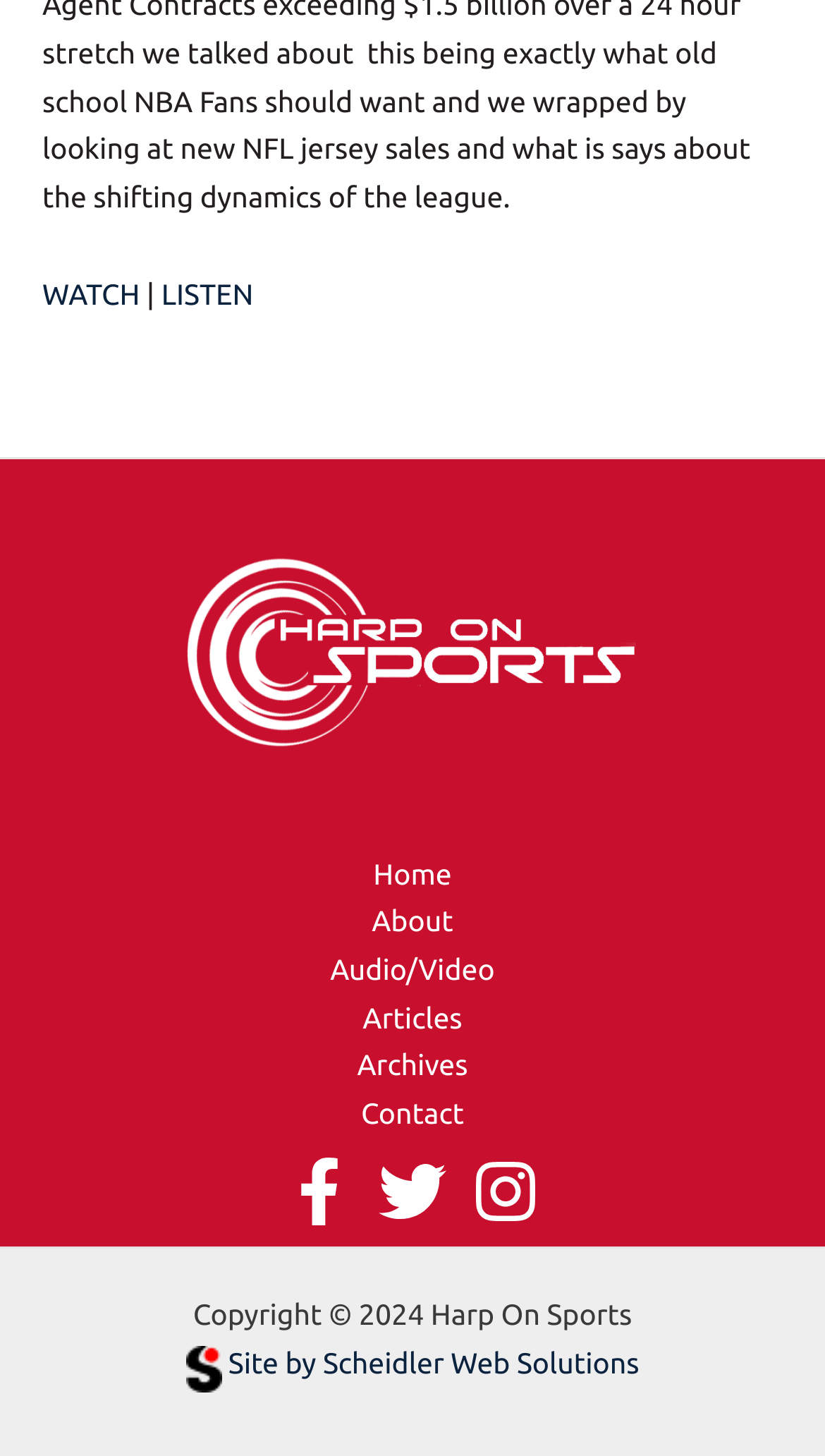Please specify the coordinates of the bounding box for the element that should be clicked to carry out this instruction: "Click WATCH". The coordinates must be four float numbers between 0 and 1, formatted as [left, top, right, bottom].

[0.051, 0.191, 0.17, 0.214]